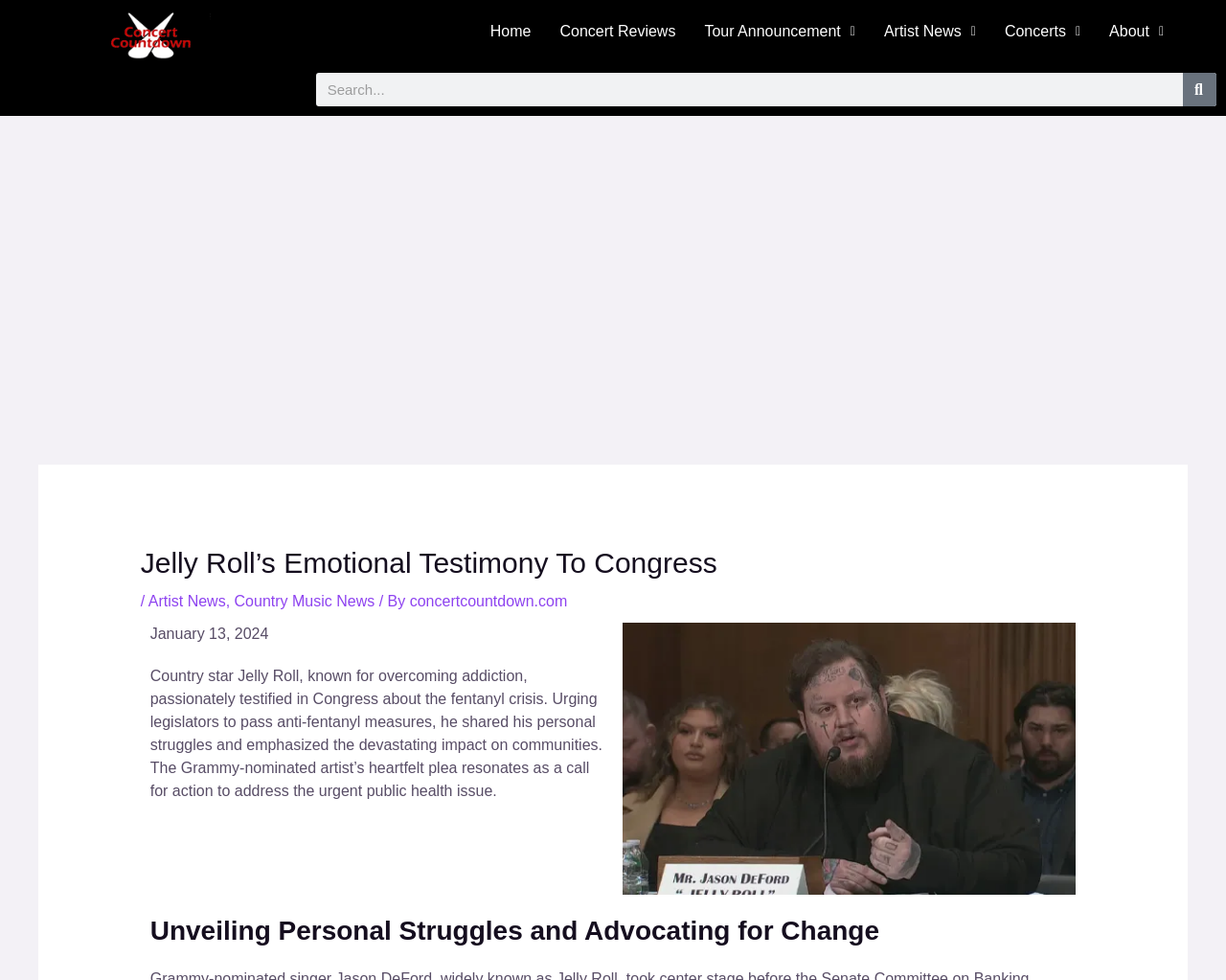Identify the bounding box coordinates of the section that should be clicked to achieve the task described: "View the latest country music news".

[0.191, 0.606, 0.306, 0.622]